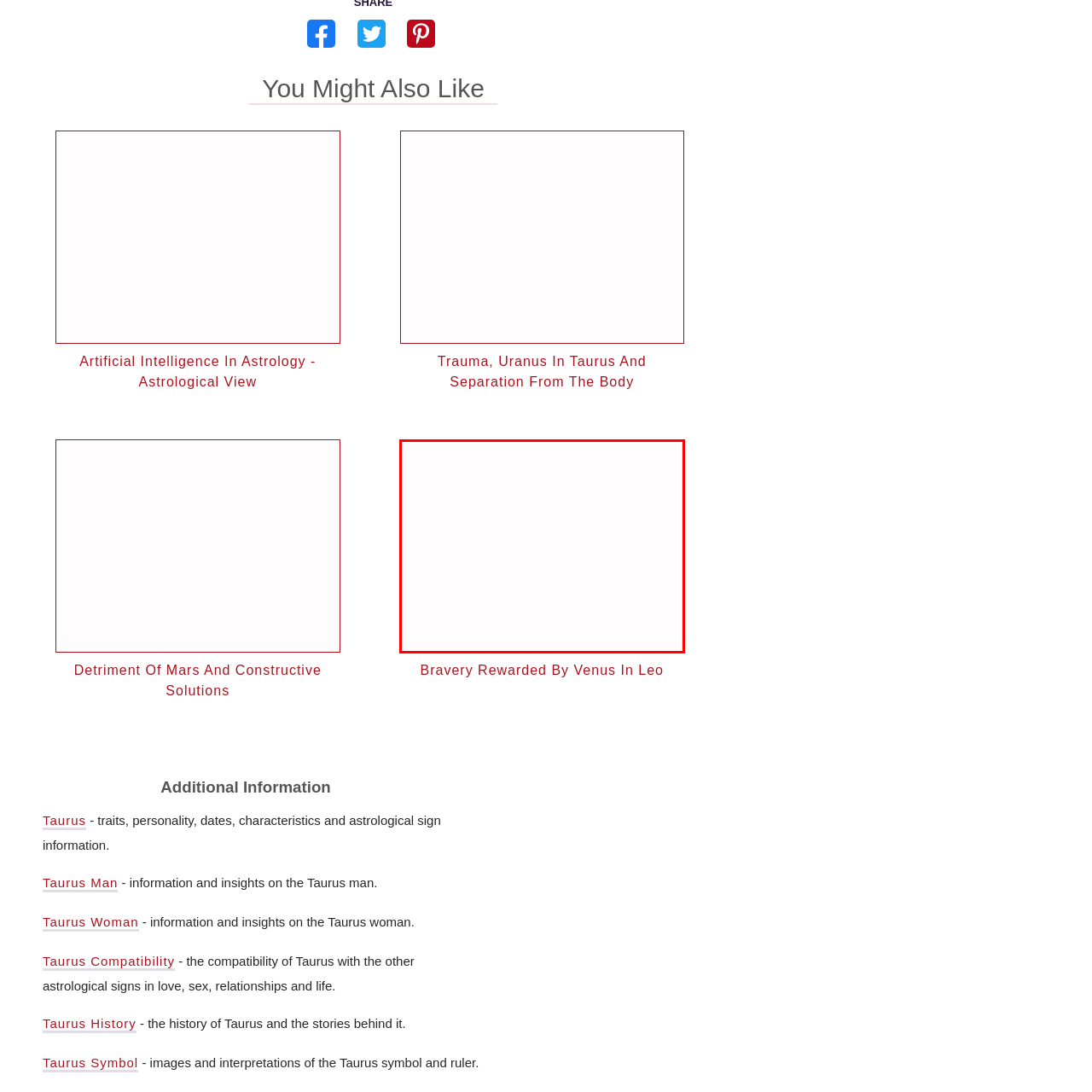Inspect the image contained by the red bounding box and answer the question with a single word or phrase:
What is the likely focus of the article?

Intersections of astrological beliefs and psychological experiences